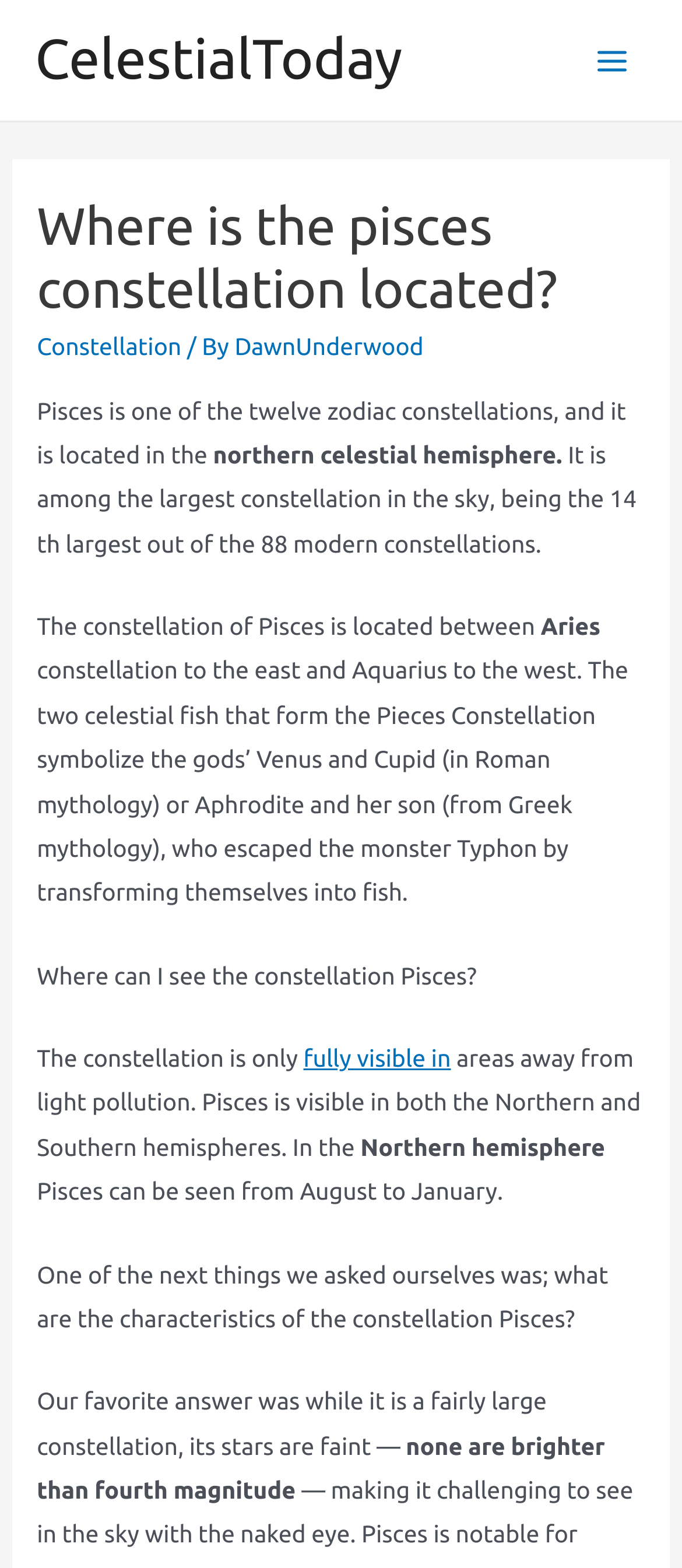Bounding box coordinates are specified in the format (top-left x, top-left y, bottom-right x, bottom-right y). All values are floating point numbers bounded between 0 and 1. Please provide the bounding box coordinate of the region this sentence describes: CelestialToday

[0.051, 0.018, 0.59, 0.058]